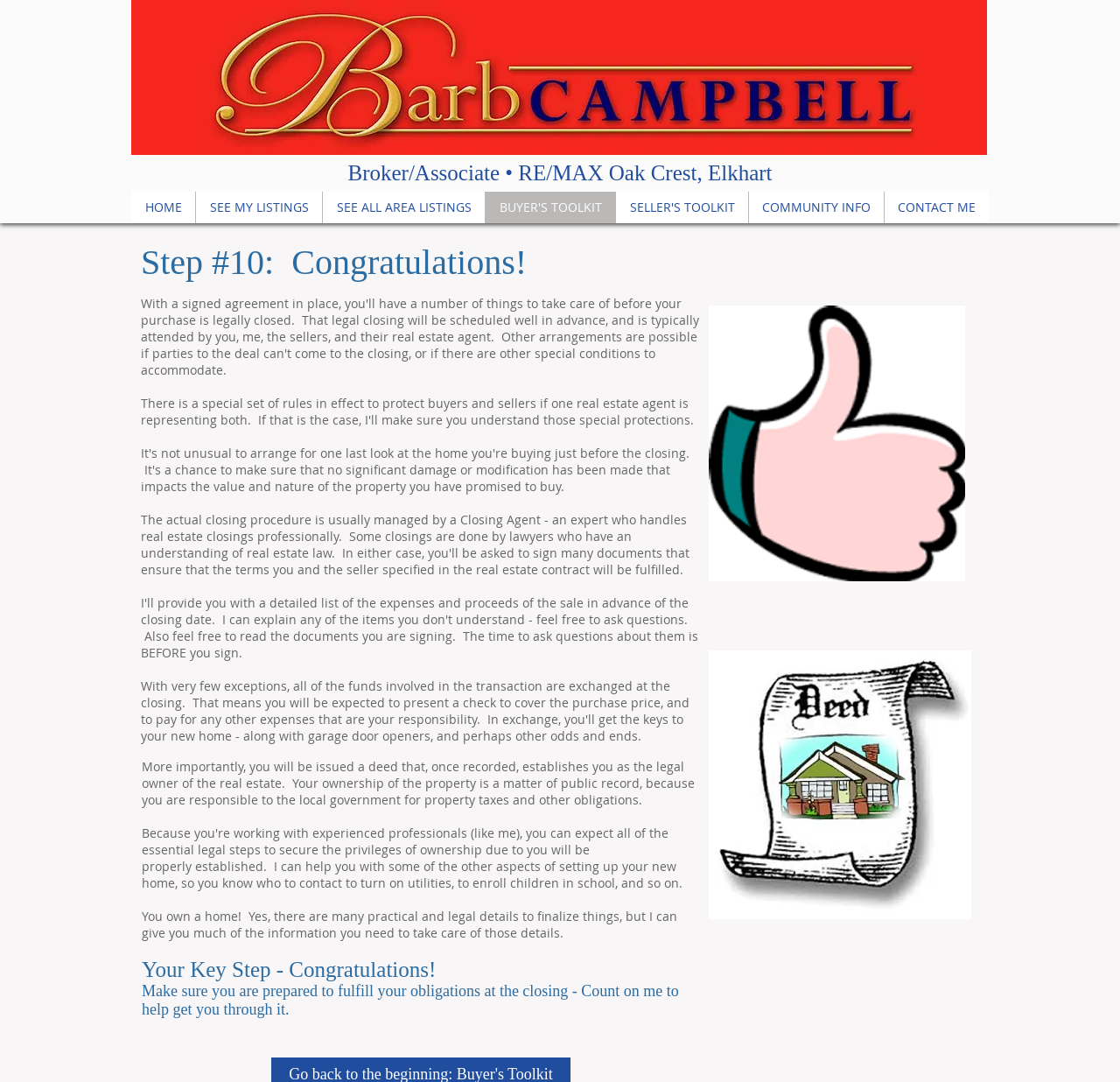What is the current step being discussed?
Please give a detailed answer to the question using the information shown in the image.

The current step being discussed can be determined by looking at the heading element that contains the text 'Step #10: Congratulations!'. This heading indicates that the current step being discussed is Step #10.